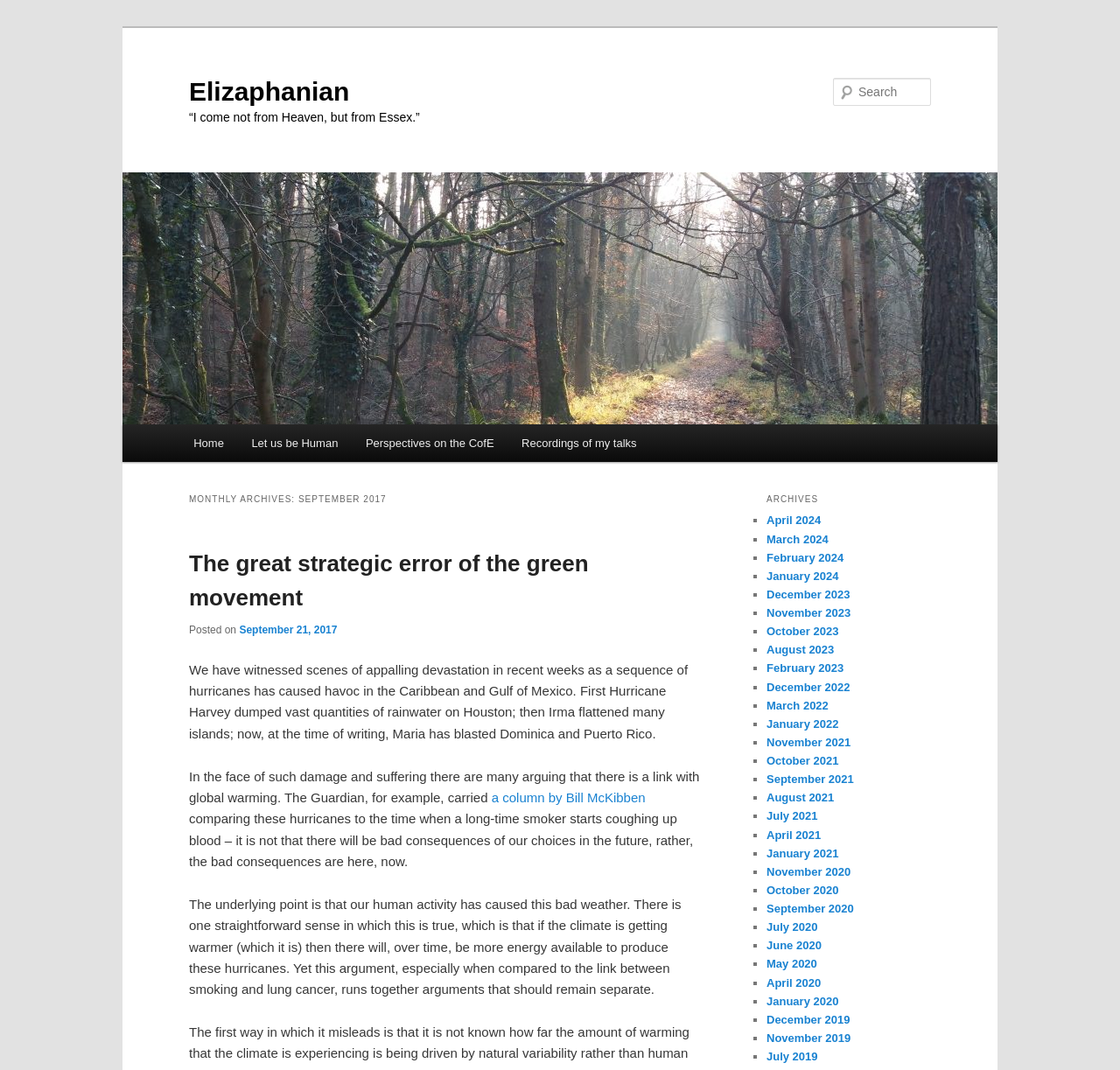How many archive links are available?
Please analyze the image and answer the question with as much detail as possible.

The number of archive links can be counted by looking at the list of links under the 'ARCHIVES' heading, which contains 26 links to different months and years.